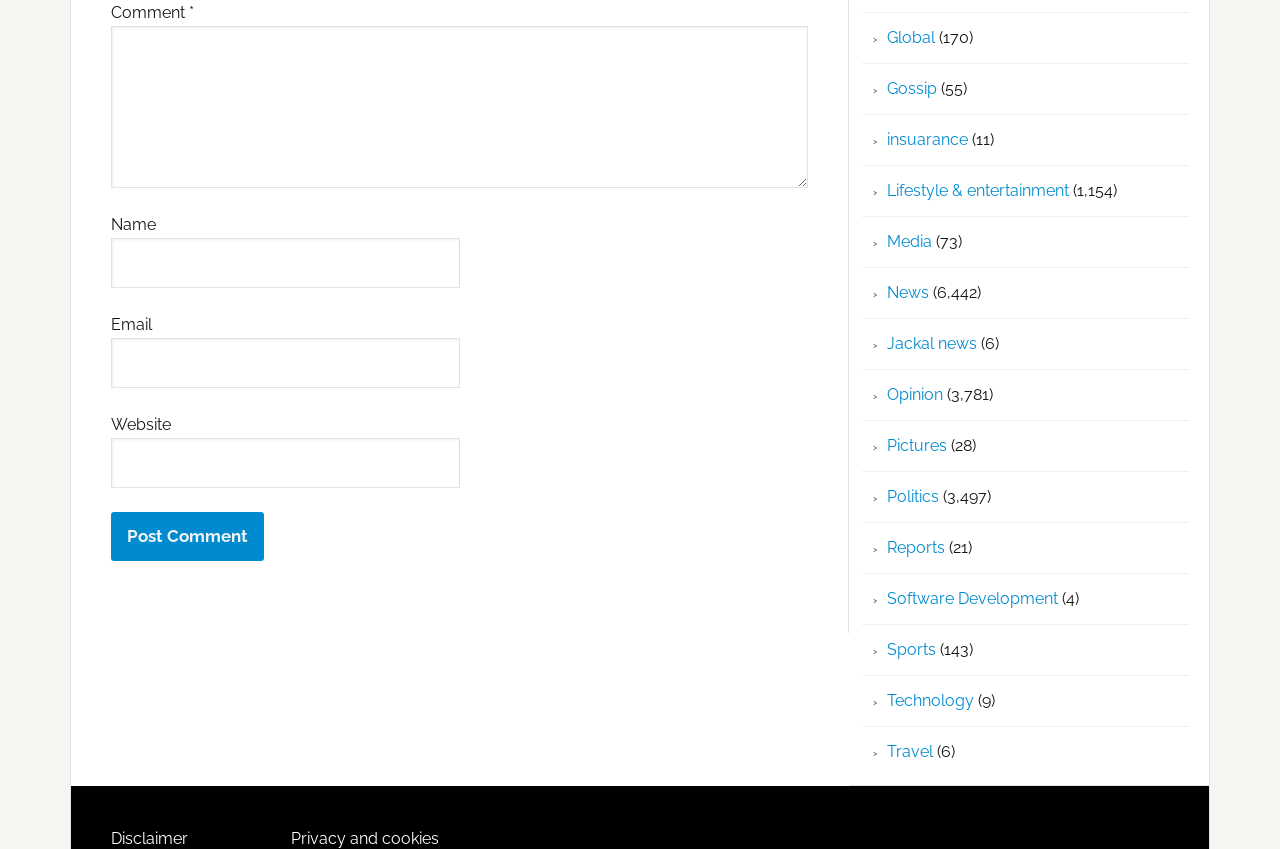Please specify the bounding box coordinates of the element that should be clicked to execute the given instruction: 'Enter a comment'. Ensure the coordinates are four float numbers between 0 and 1, expressed as [left, top, right, bottom].

[0.087, 0.03, 0.631, 0.221]